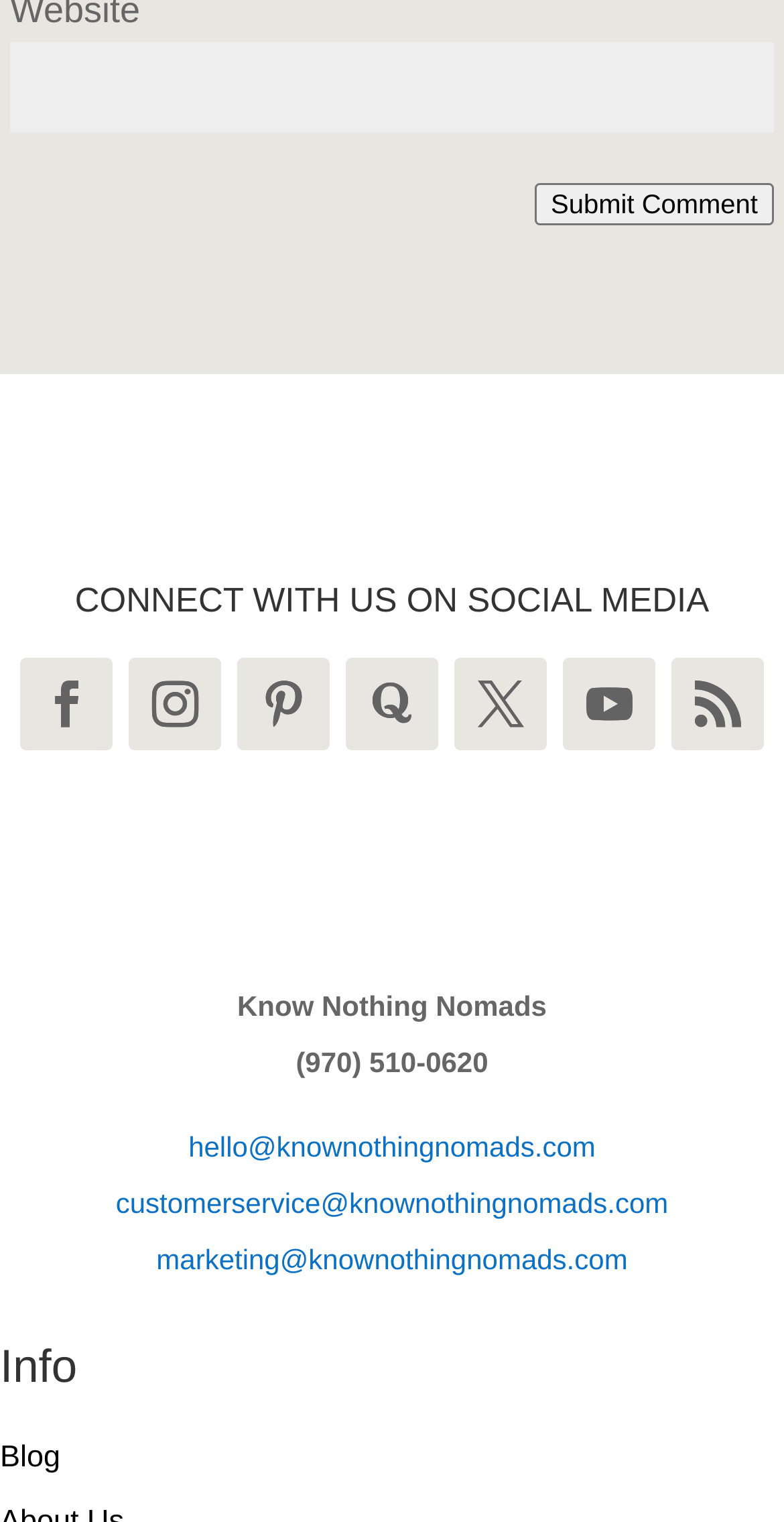Identify the bounding box for the UI element specified in this description: "Submit Comment". The coordinates must be four float numbers between 0 and 1, formatted as [left, top, right, bottom].

[0.682, 0.12, 0.987, 0.148]